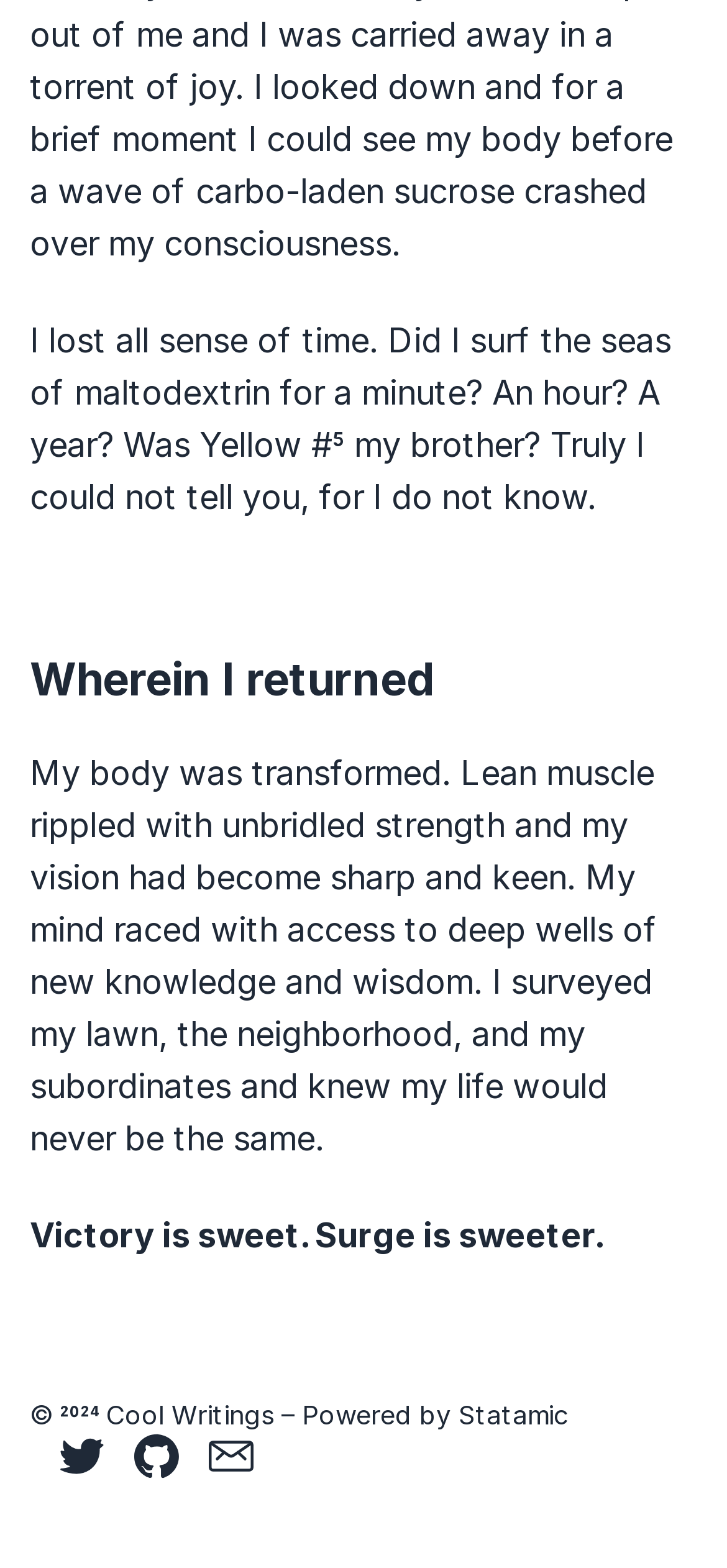Using the information in the image, could you please answer the following question in detail:
What is the tone of the text?

The tone of the text is humorous because it uses exaggerated language and absurd scenarios, such as surfing the seas of maltodextrin and having Yellow #5 as a brother, to convey a sense of playfulness and whimsy.